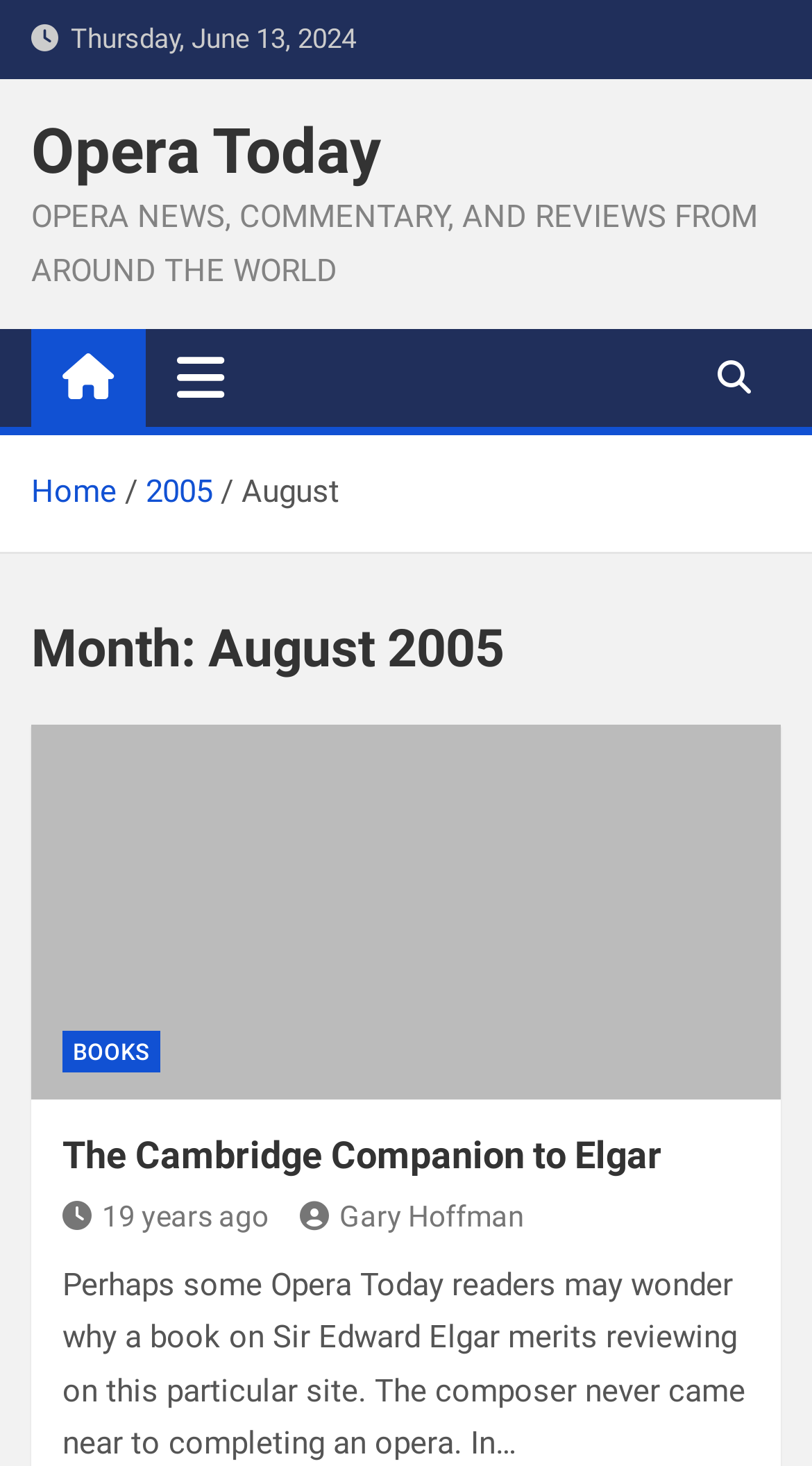Provide a comprehensive caption for the webpage.

The webpage is about Opera Today, a website that provides opera news, commentary, and reviews from around the world. At the top, there is a date displayed, "Thursday, June 13, 2024", followed by the website's title "Opera Today" in a larger font. Below the title, there is a brief description of the website's content.

On the top right corner, there are two buttons: a toggle navigation button and a search button represented by a magnifying glass icon. Below these buttons, there is a navigation bar with breadcrumbs, showing the path "Home > 2005 > August".

The main content of the webpage is an article about a book, "The Cambridge Companion to Elgar". The article's title is displayed in a larger font, followed by a figure, which is likely an image related to the book. Below the figure, there are several links, including one to the book's title and another labeled "BOOKS". The article's content is a review of the book, discussing why it is relevant to opera and providing some background information on the composer, Sir Edward Elgar.

On the right side of the article, there are links to the author, Gary Hoffman, and a note indicating that the article was published 19 years ago.